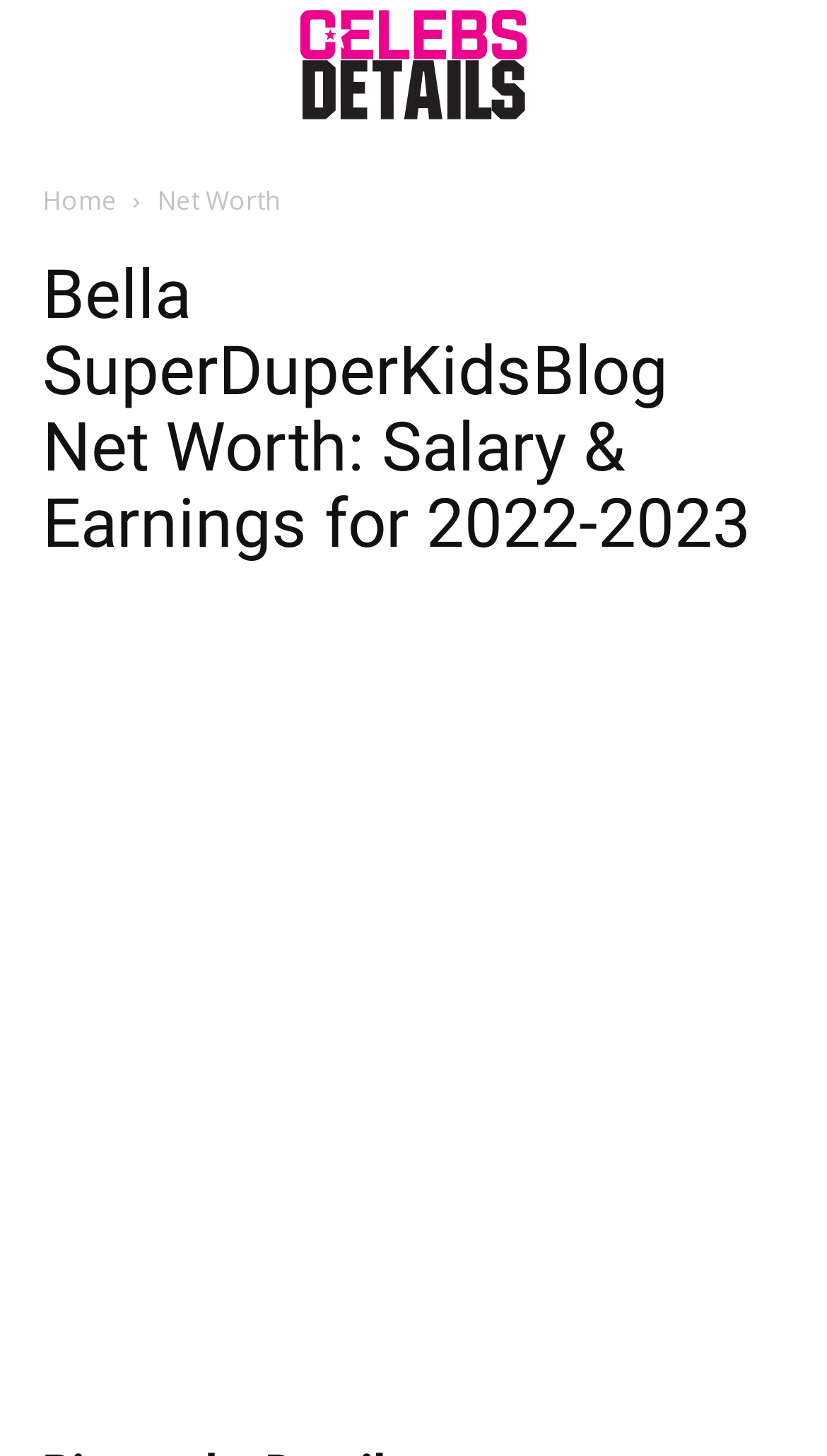What is the navigation menu like?
Please answer the question as detailed as possible.

The navigation menu on this webpage consists of two links, 'Home' and 'Net Worth', which are located at the top of the webpage with bounding box coordinates of [0.051, 0.125, 0.141, 0.15] and [0.19, 0.125, 0.338, 0.15] respectively.